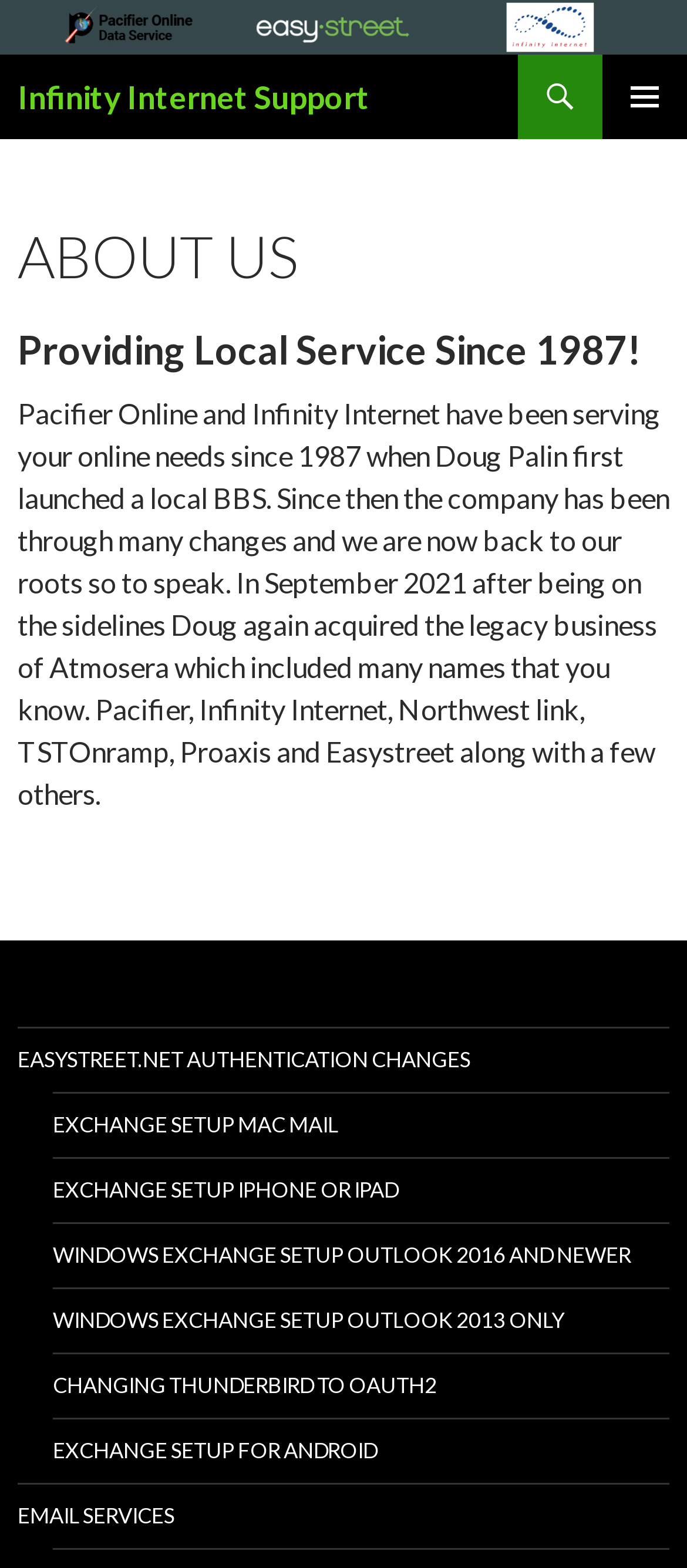Explain the webpage's layout and main content in detail.

The webpage is about Infinity Internet Support, with a prominent logo and link at the top left corner. Below the logo, there is a heading that reads "Infinity Internet Support". 

To the right of the logo, there are three links: "Search", "PRIMARY MENU", and "SKIP TO CONTENT". The "Search" link is a small icon, while the "PRIMARY MENU" button has an icon with a primary menu symbol. The "SKIP TO CONTENT" link is a small text link.

The main content of the page is divided into an article section, which takes up most of the page. The article section has a header with a heading that reads "ABOUT US" in a larger font size. Below the header, there is a subheading that reads "Providing Local Service Since 1987!". 

Following the subheading, there is a block of text that describes the history of Pacifier Online and Infinity Internet, including its founding in 1987 and changes over the years. 

Below the text block, there are several links to various resources, including "EASYSTREET.NET AUTHENTICATION CHANGES", "EXCHANGE SETUP" guides for different devices and software, and "EMAIL SERVICES". These links are arranged in a vertical list, taking up the lower half of the page.